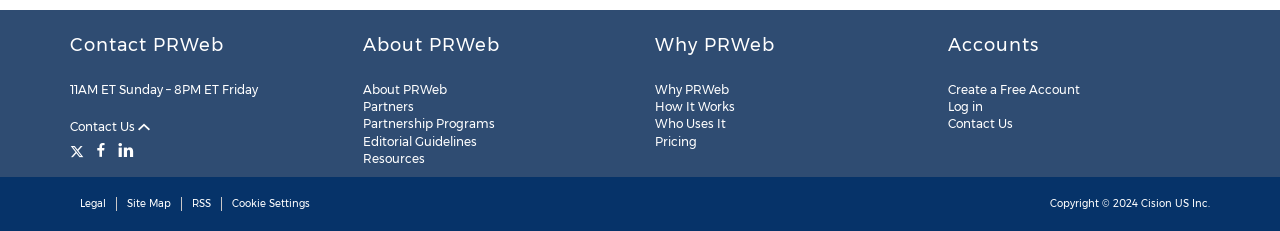Provide a brief response to the question below using a single word or phrase: 
What type of information is available under 'About PRWeb'?

Company information